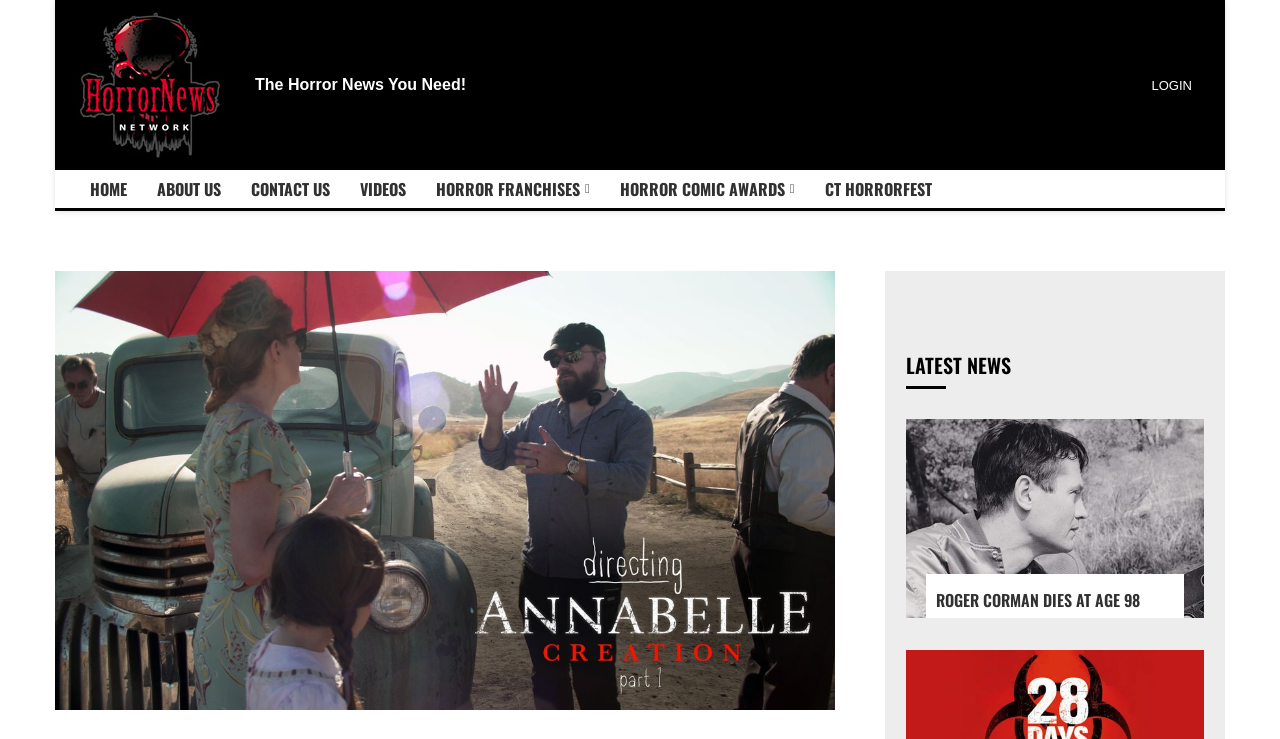Identify the bounding box coordinates necessary to click and complete the given instruction: "Get in touch with Alex Yang".

None